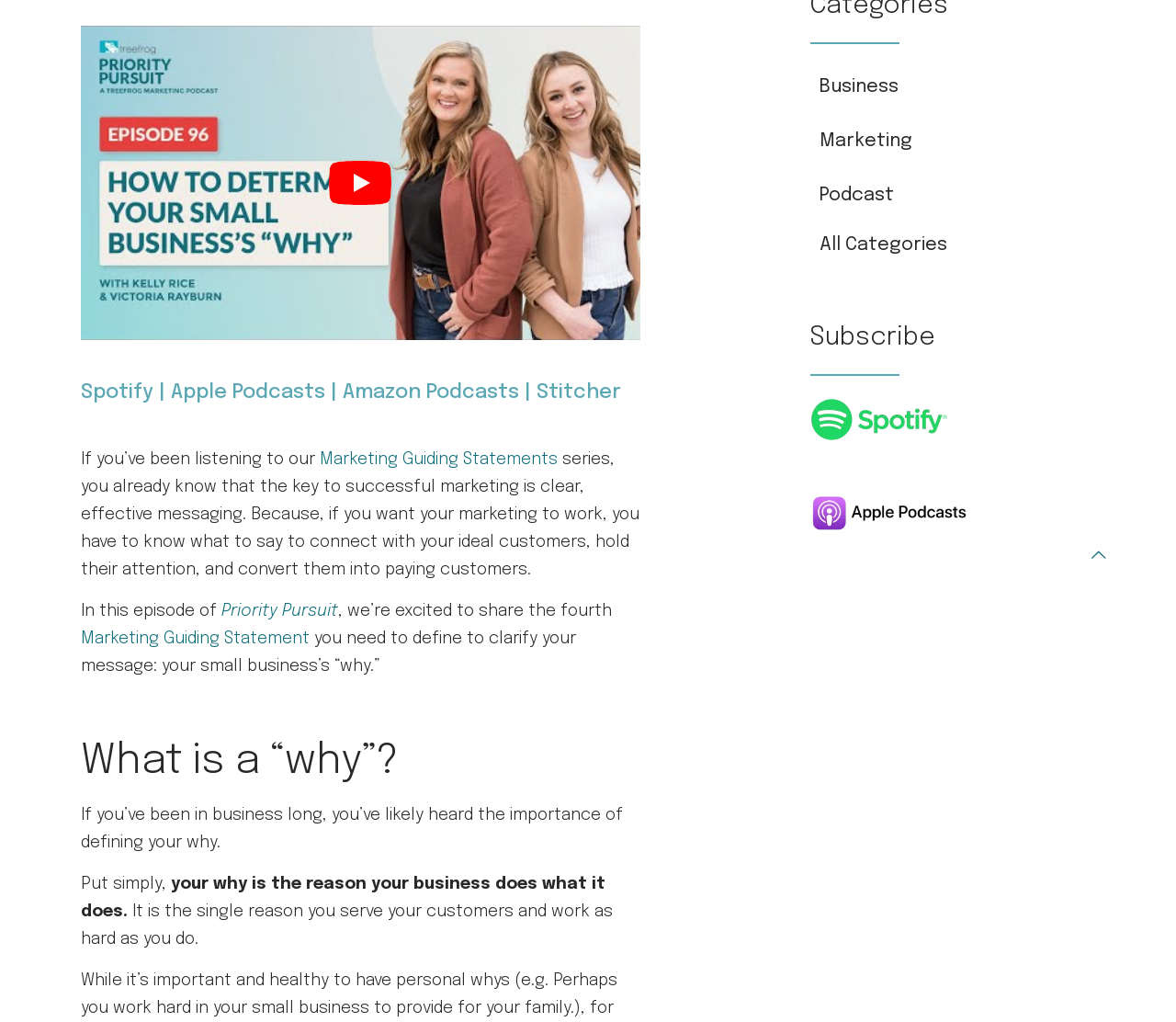Identify the bounding box for the described UI element: "Flywheel & Digital Marketing".

[0.689, 0.321, 0.941, 0.352]